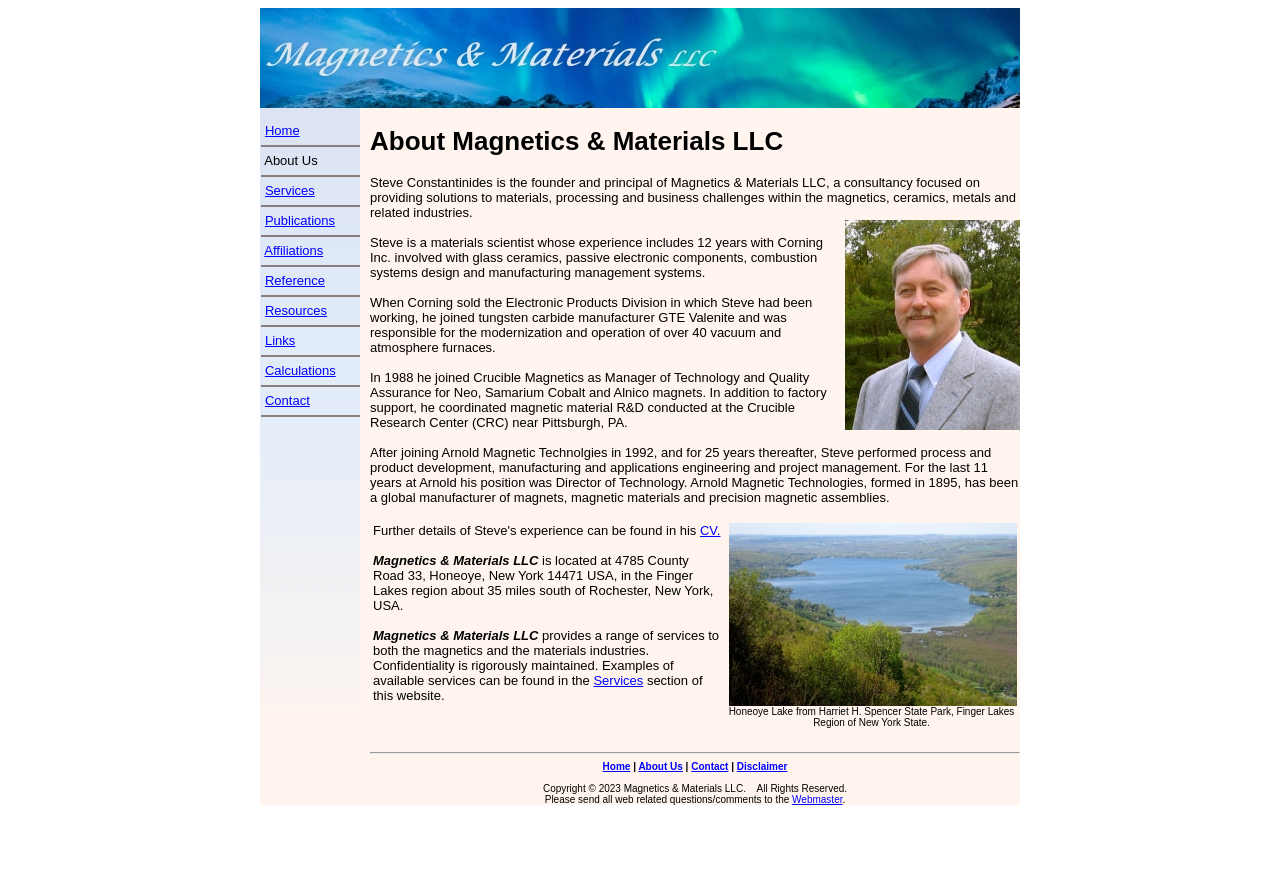Identify the bounding box coordinates for the region to click in order to carry out this instruction: "Contact the Webmaster". Provide the coordinates using four float numbers between 0 and 1, formatted as [left, top, right, bottom].

[0.619, 0.886, 0.658, 0.898]